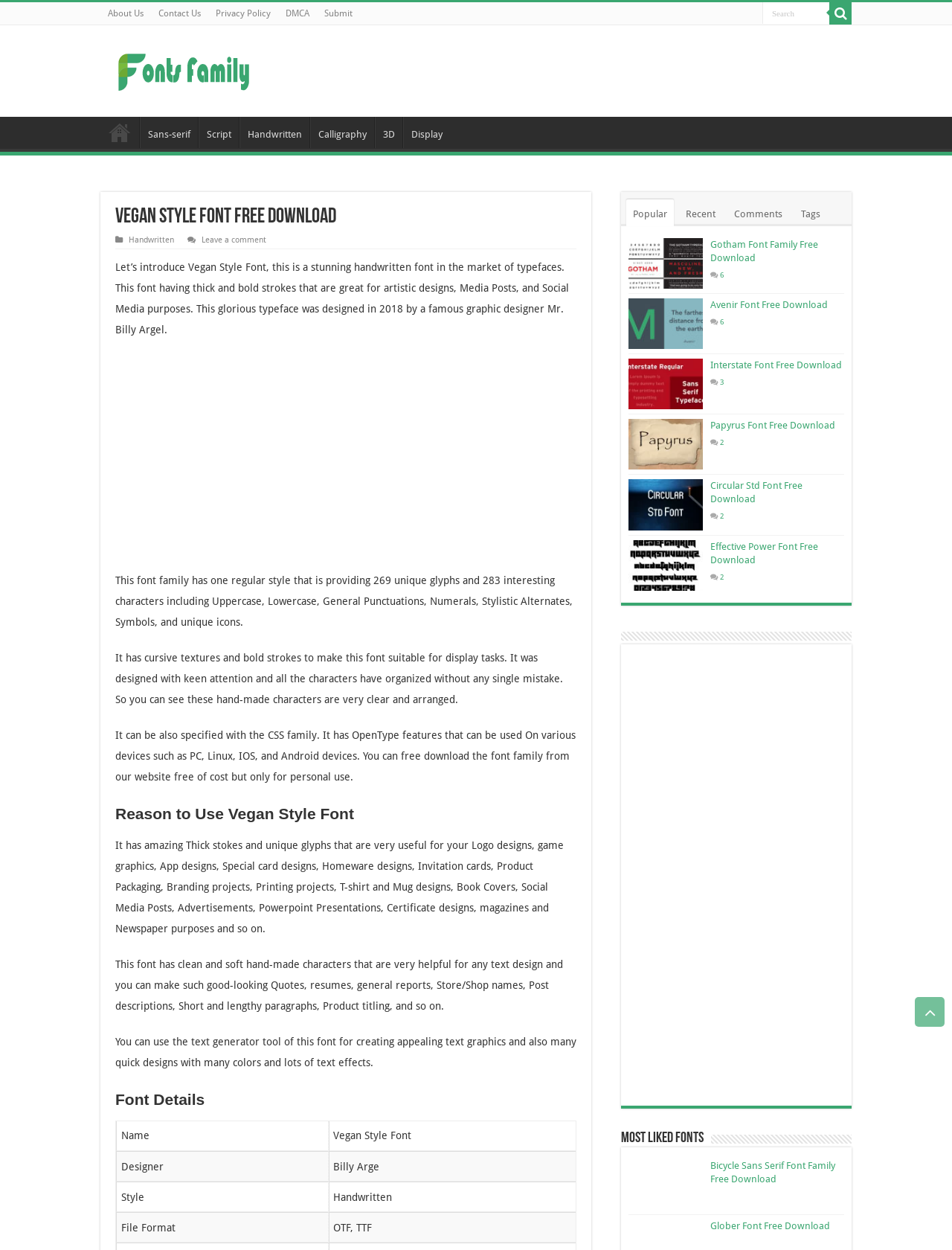Please find the bounding box for the following UI element description. Provide the coordinates in (top-left x, top-left y, bottom-right x, bottom-right y) format, with values between 0 and 1: title="Avenir Font Free Download"

[0.66, 0.239, 0.738, 0.279]